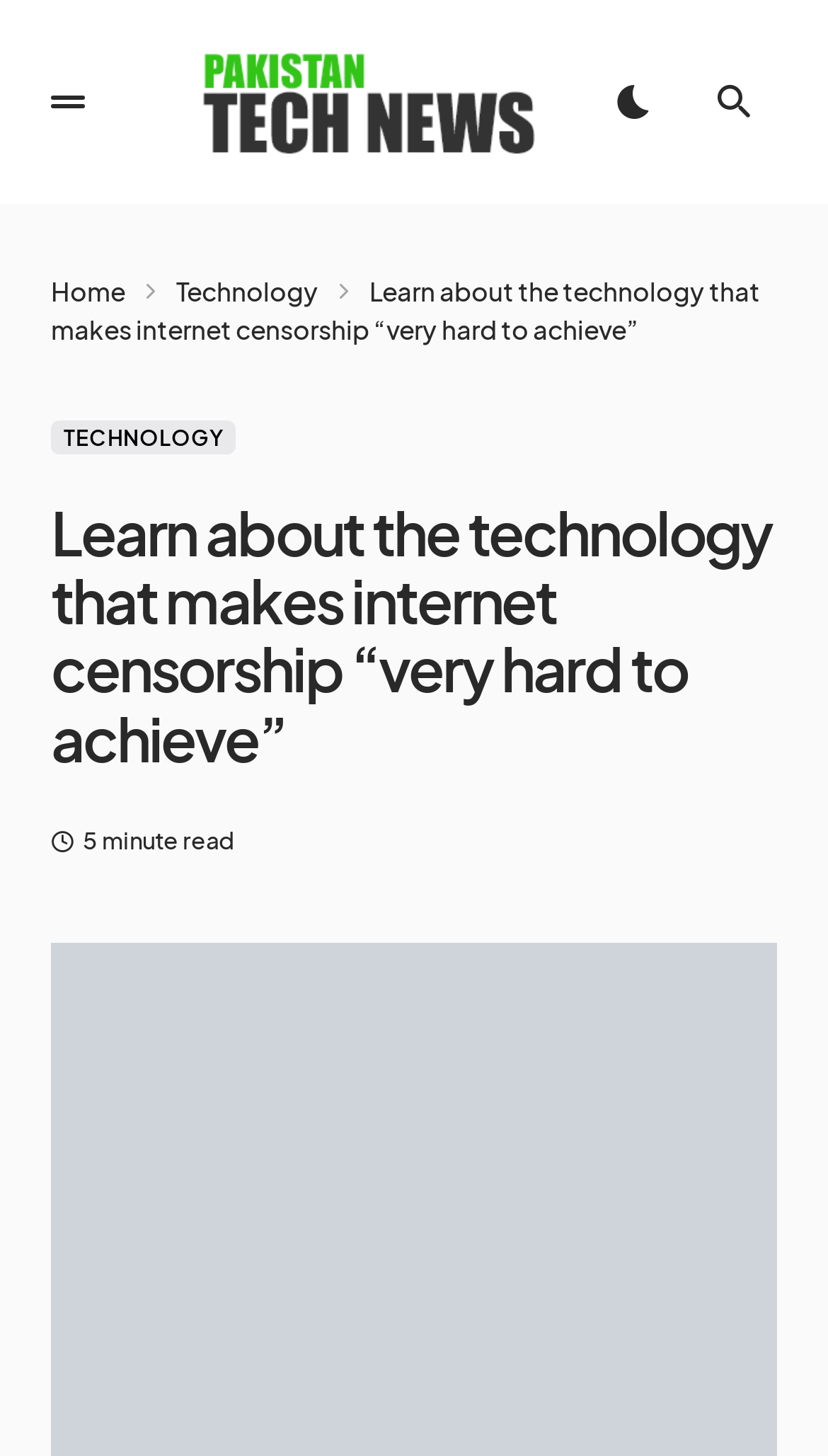What is the category of the article?
Please look at the screenshot and answer using one word or phrase.

TECHNOLOGY